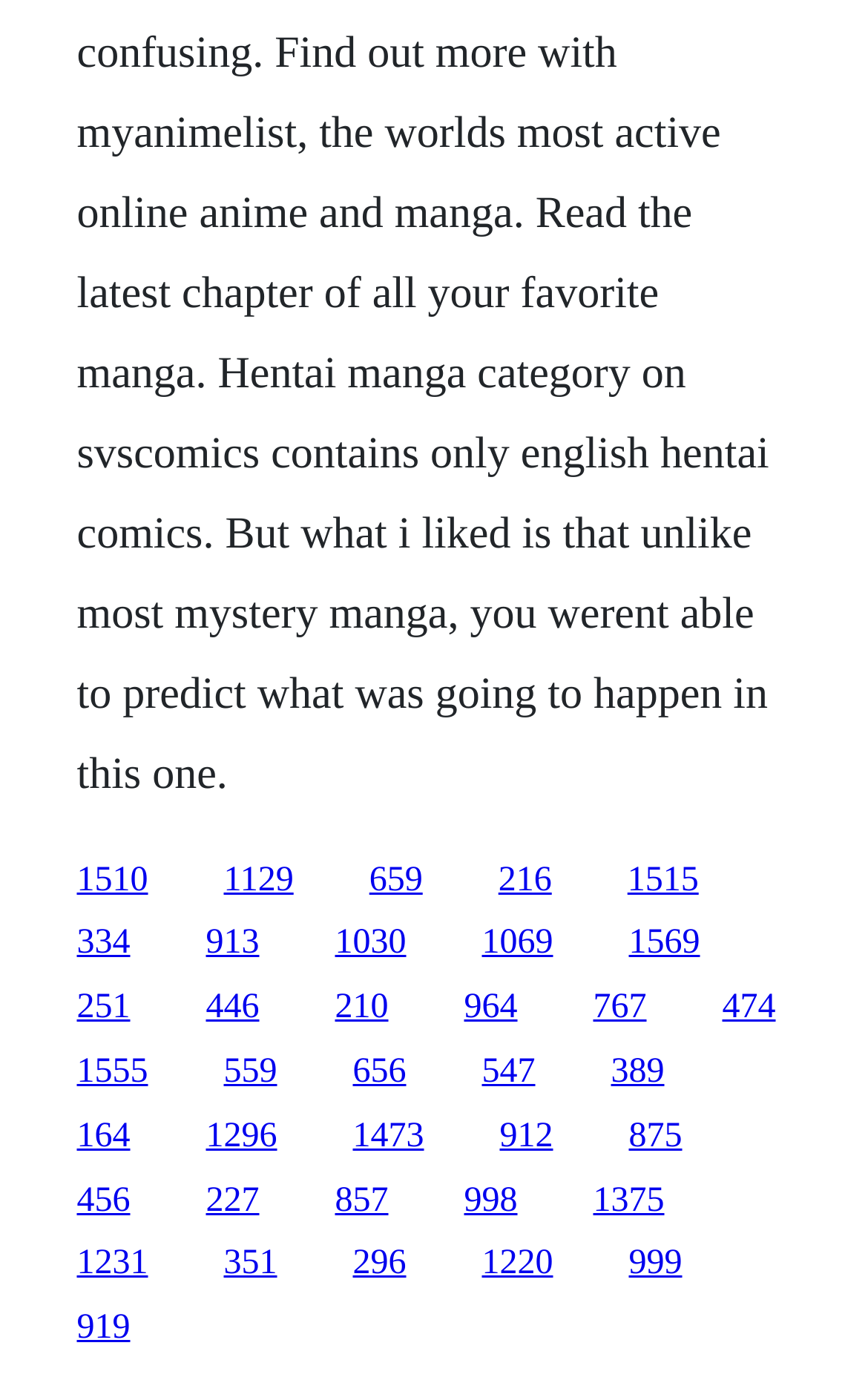Respond to the question below with a concise word or phrase:
What is the approximate vertical position of the 10th link?

0.716